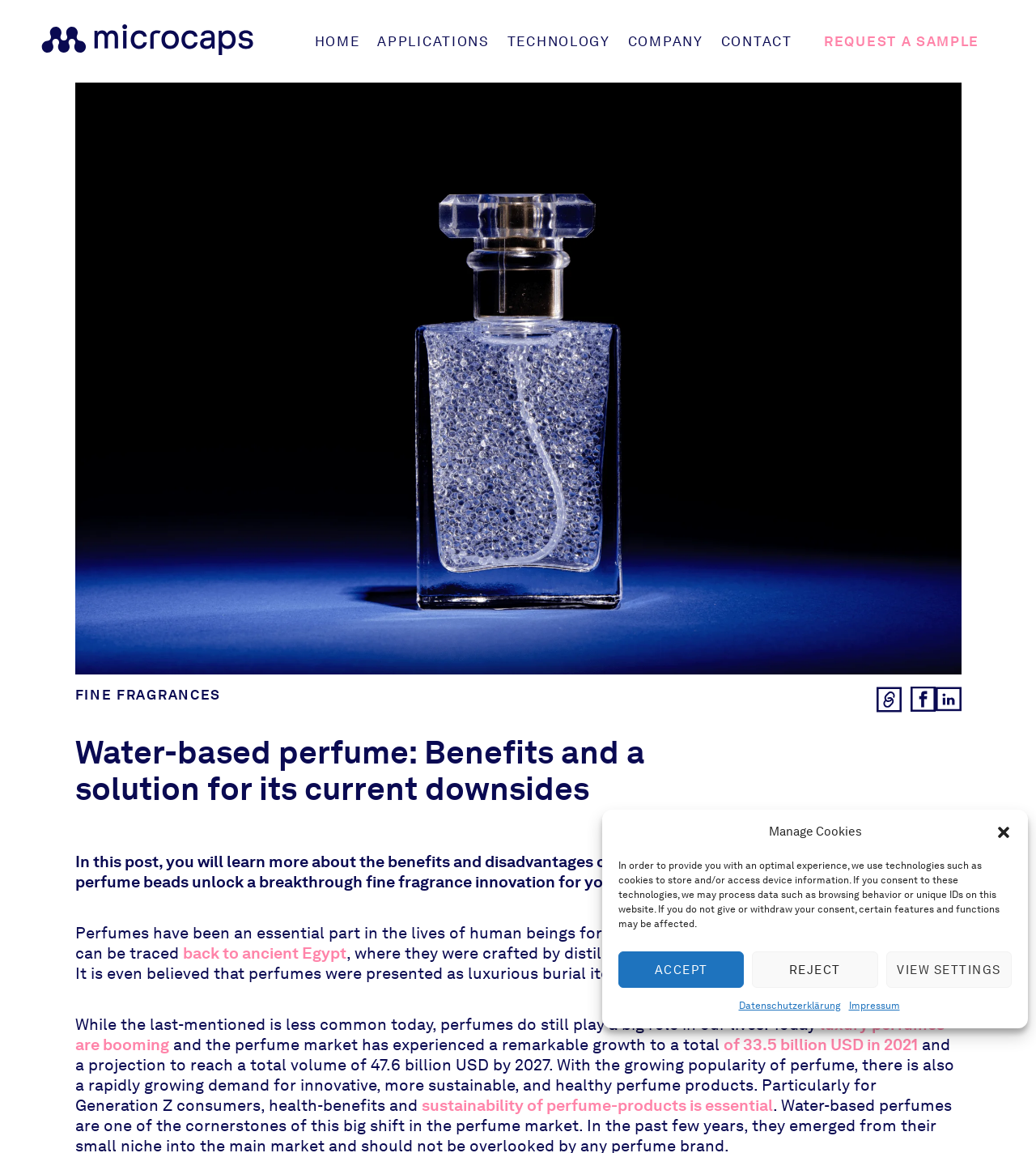Identify the bounding box coordinates of the clickable region necessary to fulfill the following instruction: "Go to Home". The bounding box coordinates should be four float numbers between 0 and 1, i.e., [left, top, right, bottom].

None